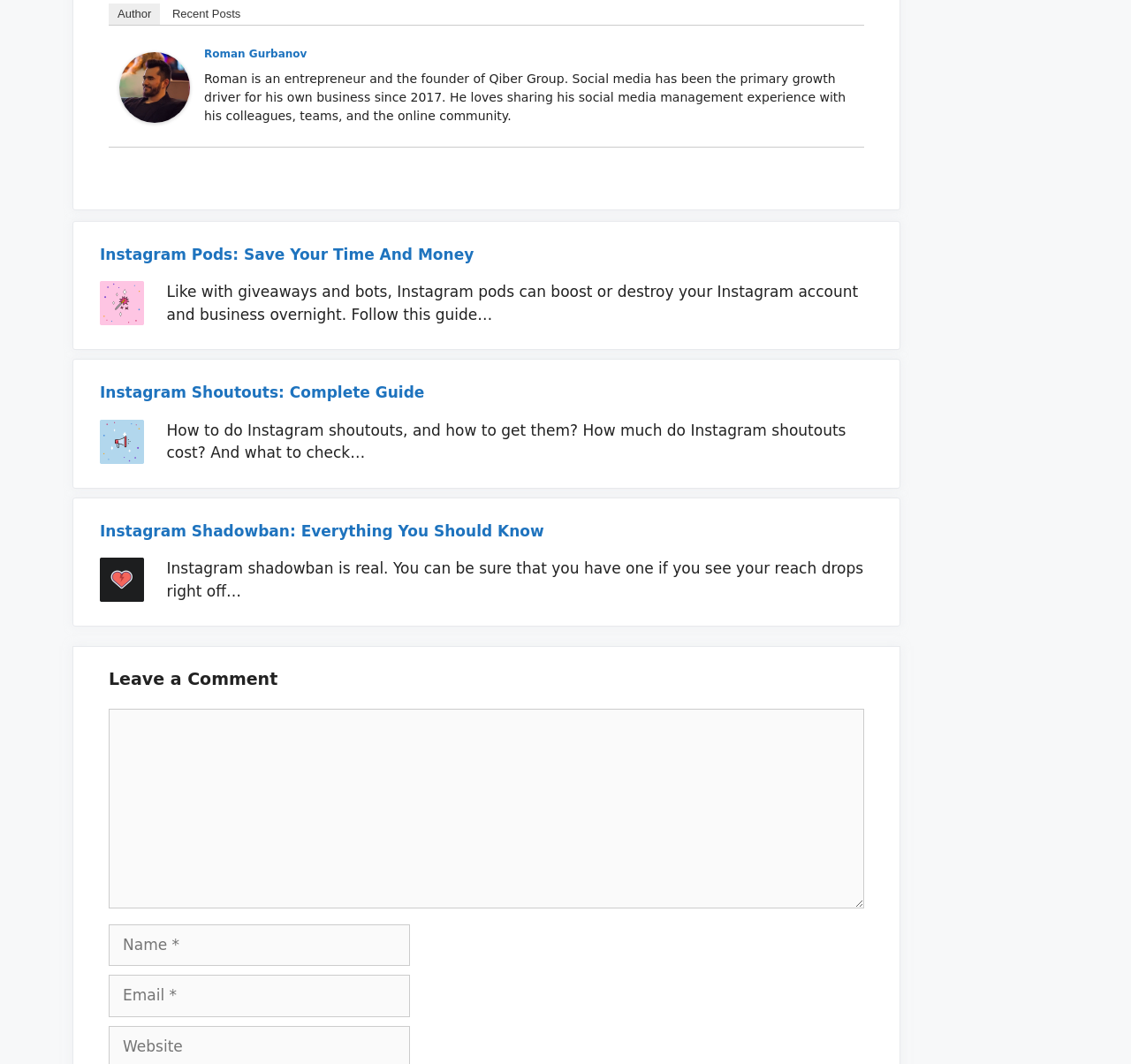Please provide the bounding box coordinates for the element that needs to be clicked to perform the following instruction: "Enter your name". The coordinates should be given as four float numbers between 0 and 1, i.e., [left, top, right, bottom].

[0.096, 0.868, 0.362, 0.908]